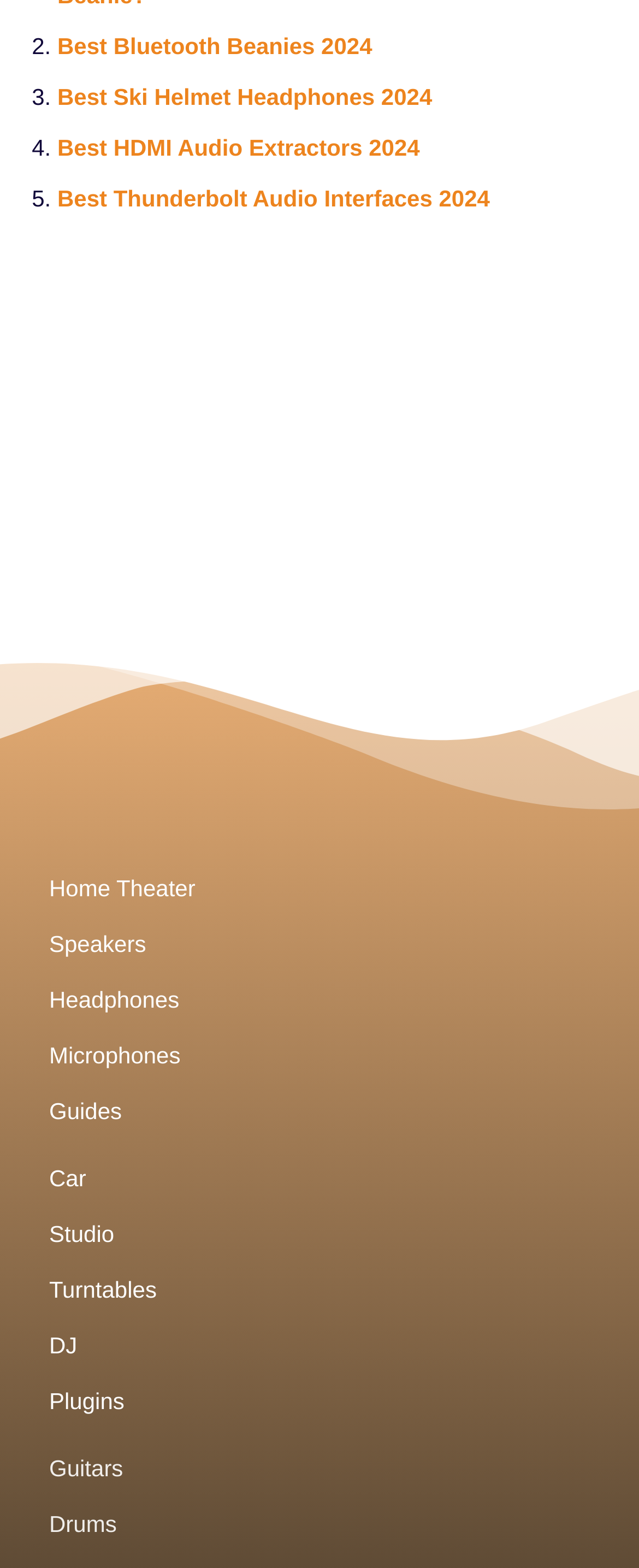Identify the bounding box of the UI element described as follows: "Best Bluetooth Beanies 2024". Provide the coordinates as four float numbers in the range of 0 to 1 [left, top, right, bottom].

[0.09, 0.021, 0.582, 0.038]